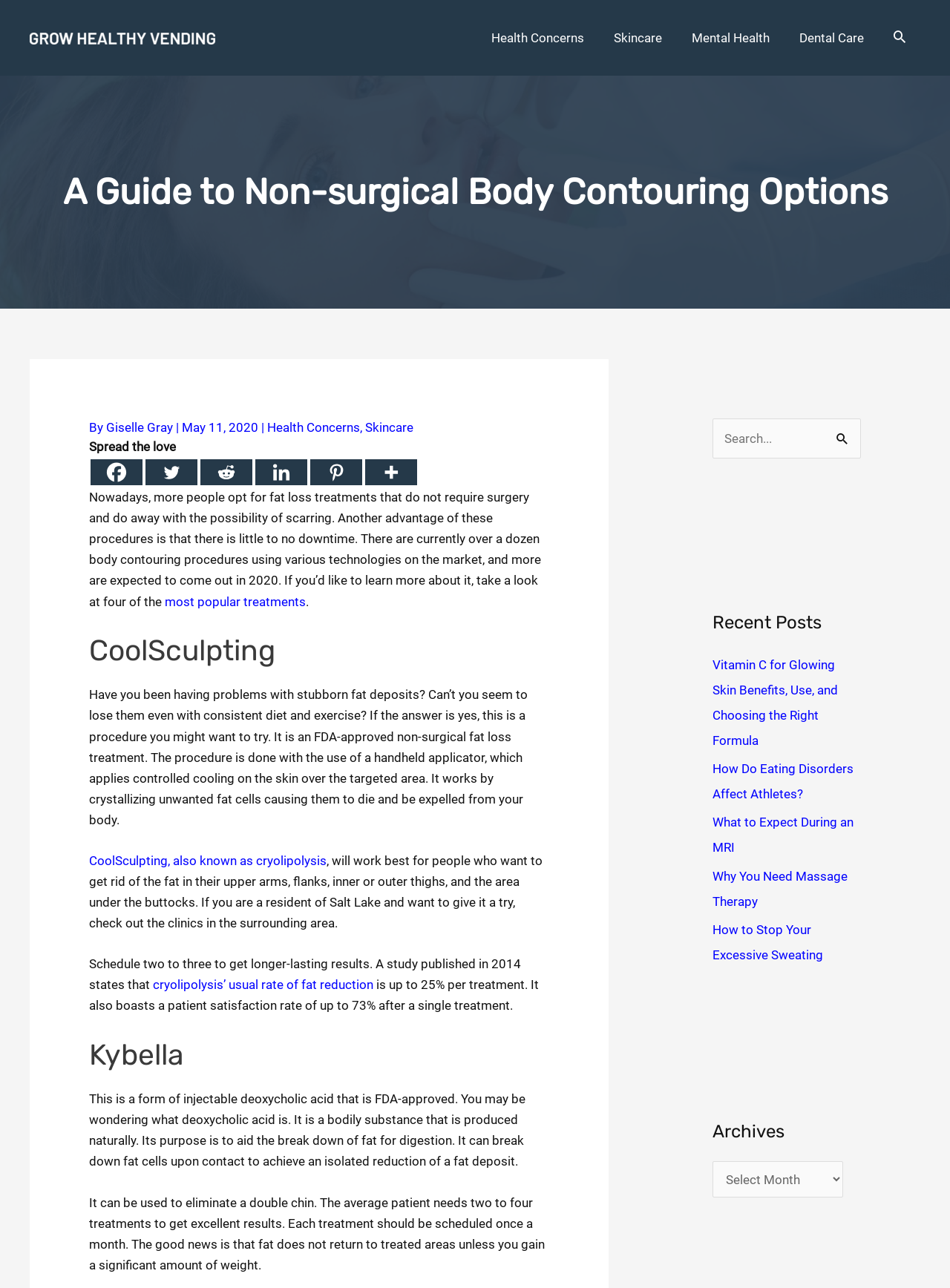Please identify the bounding box coordinates of where to click in order to follow the instruction: "Search for something".

[0.871, 0.325, 0.906, 0.358]